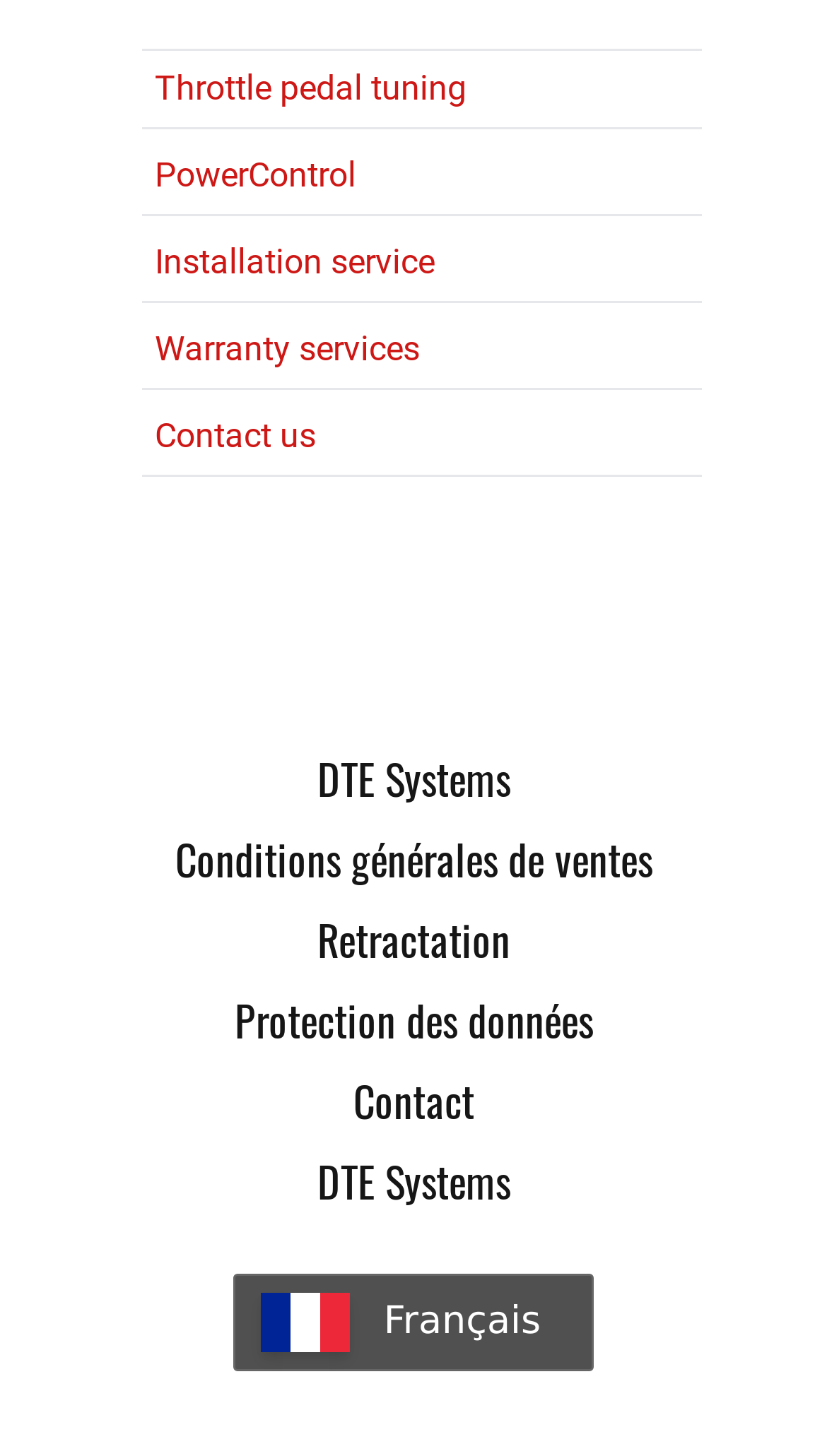What is the purpose of the 'Contact us' link?
Please craft a detailed and exhaustive response to the question.

The 'Contact us' link is likely provided to allow users to get in touch with the company for inquiries, support, or other purposes.